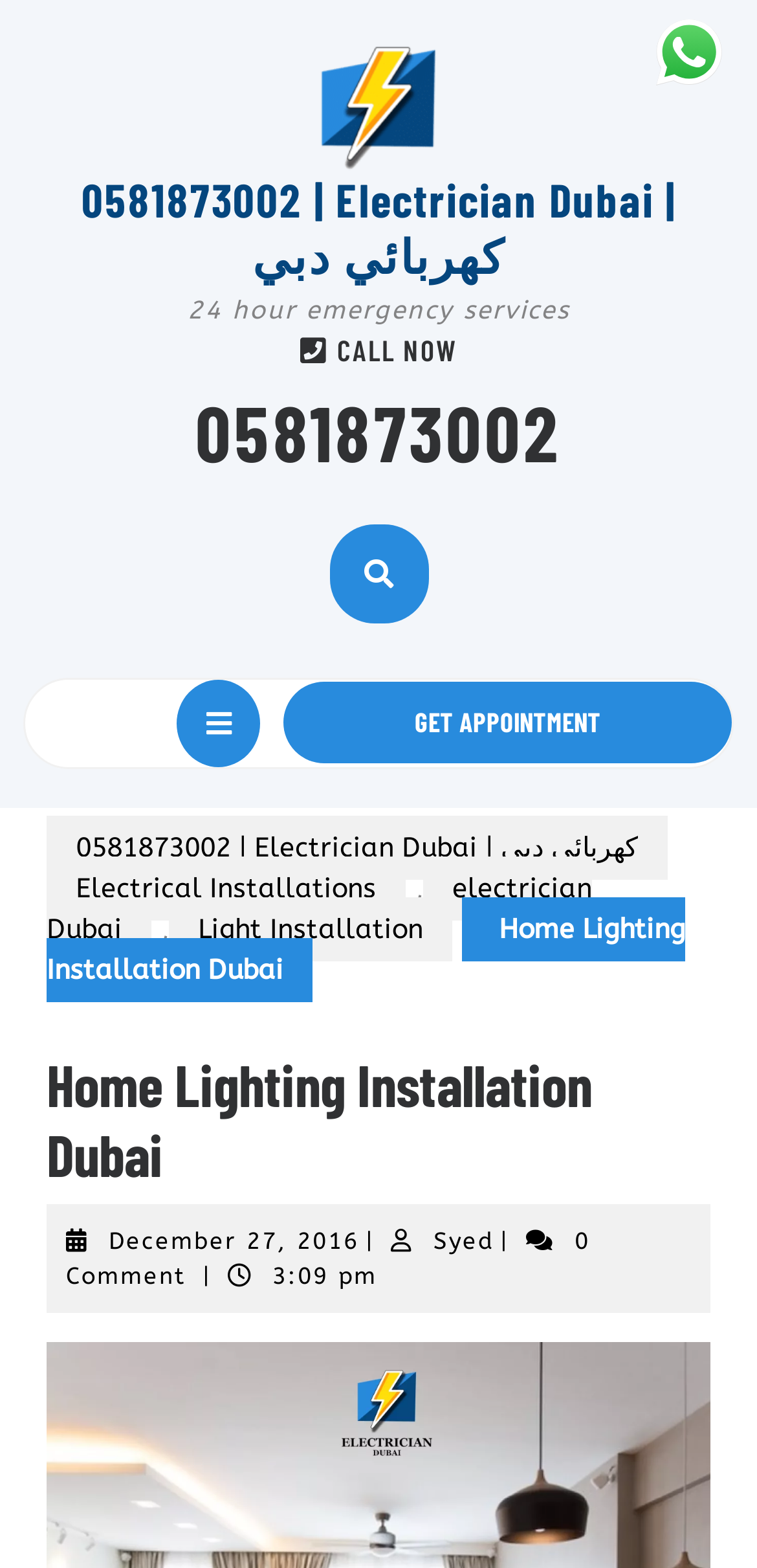Please specify the bounding box coordinates of the clickable section necessary to execute the following command: "Read about Home Lighting Installation Dubai".

[0.062, 0.582, 0.905, 0.629]